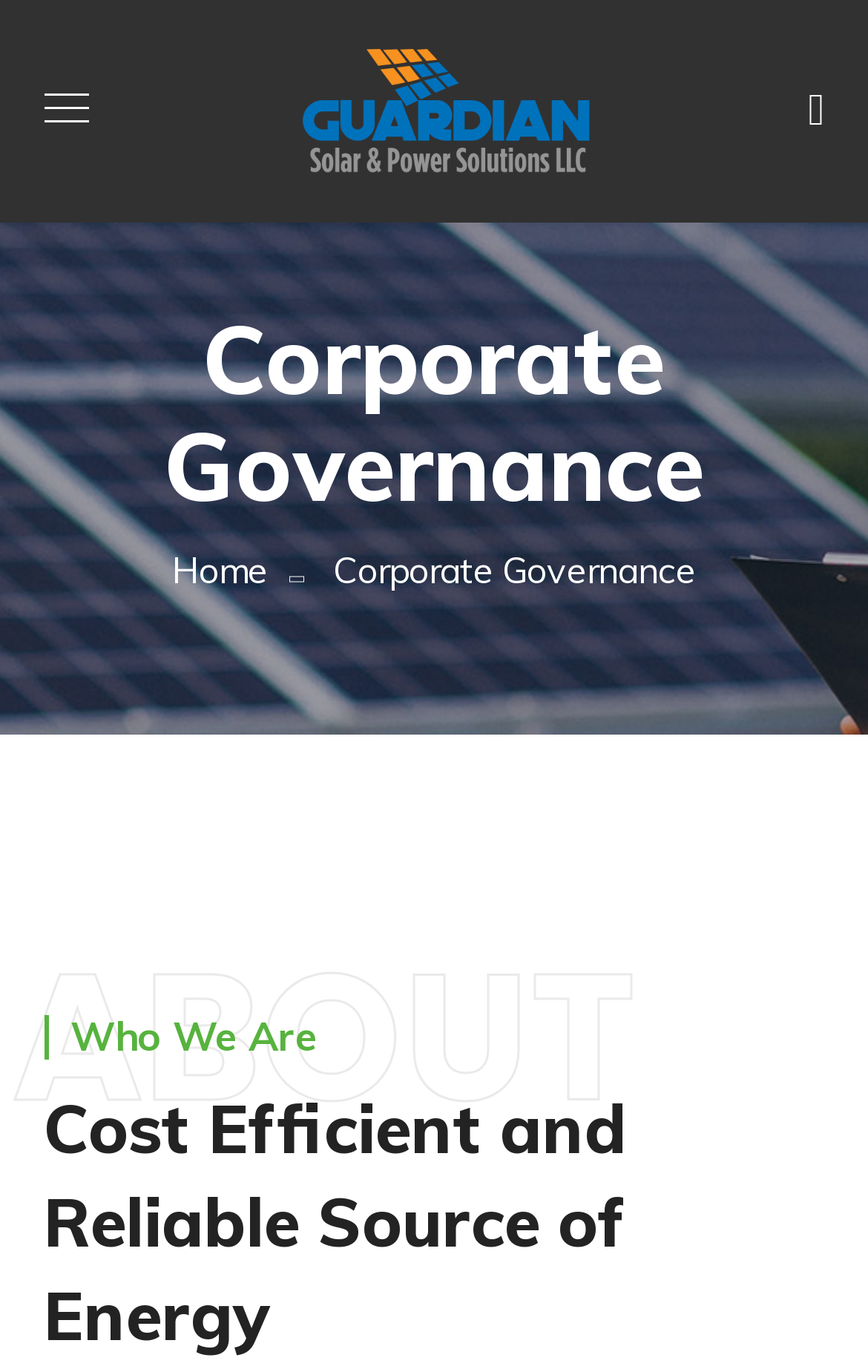Describe in detail what you see on the webpage.

The webpage is about Guardian Solar and Power Solutions Limited (GSPS), a holistic renewable energy company. At the top, there is a button with an icon on the right side, and a link on the left side. Below this, there is a heading that reads "Corporate Governance". 

Under the heading, there are two links: "Home" on the left, and another link with a brief description "Cost Efficient and Reliable Source of Energy" that spans across the page. This link also has a heading with the same text. 

Above the "Cost Efficient and Reliable Source of Energy" link, there is a static text "Who We Are" and another static text "ABOUT" positioned slightly above the middle of the page.